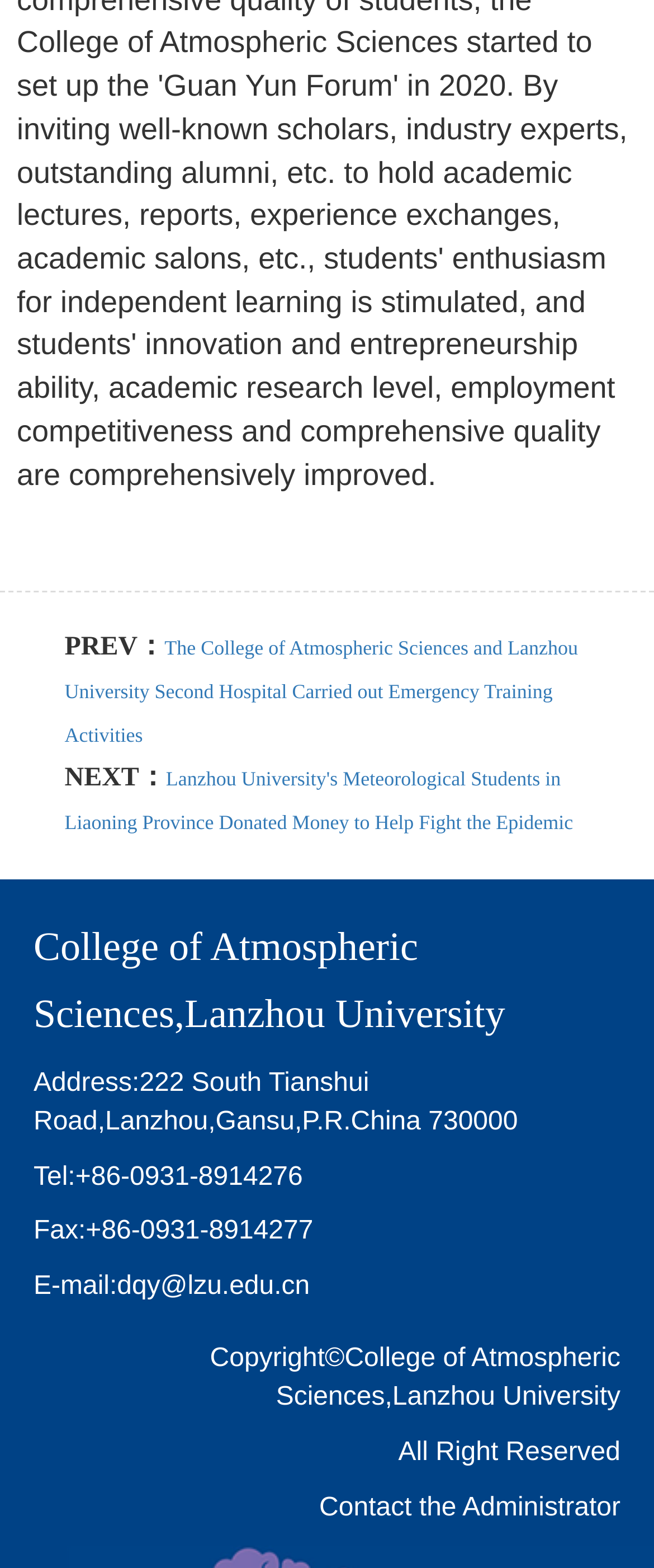What is the address of the College of Atmospheric Sciences?
Using the image, answer in one word or phrase.

222 South Tianshui Road, Lanzhou, Gansu, P.R.China 730000